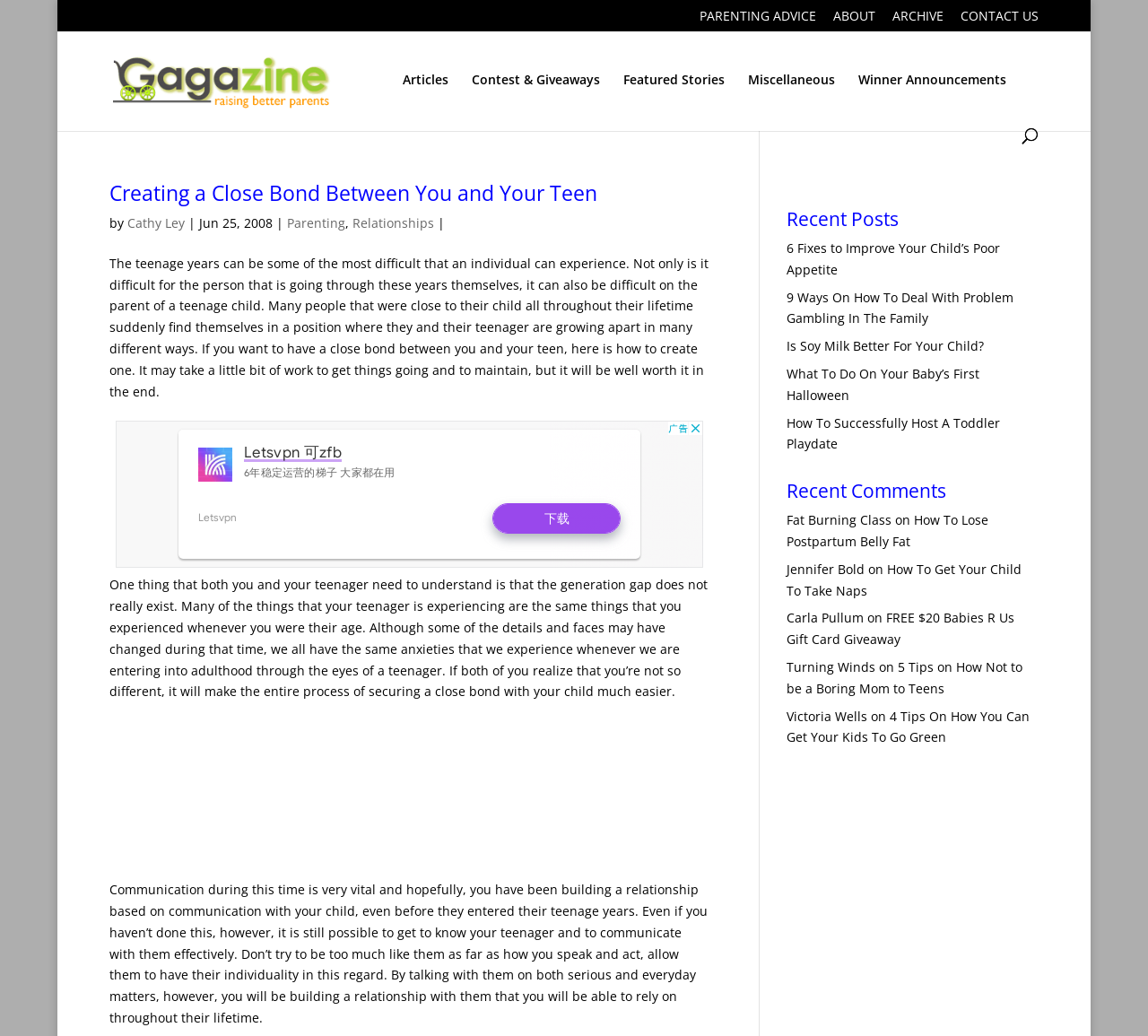Provide a one-word or one-phrase answer to the question:
What is the topic of the article 'Creating a Close Bond Between You and Your Teen'?

Relationships